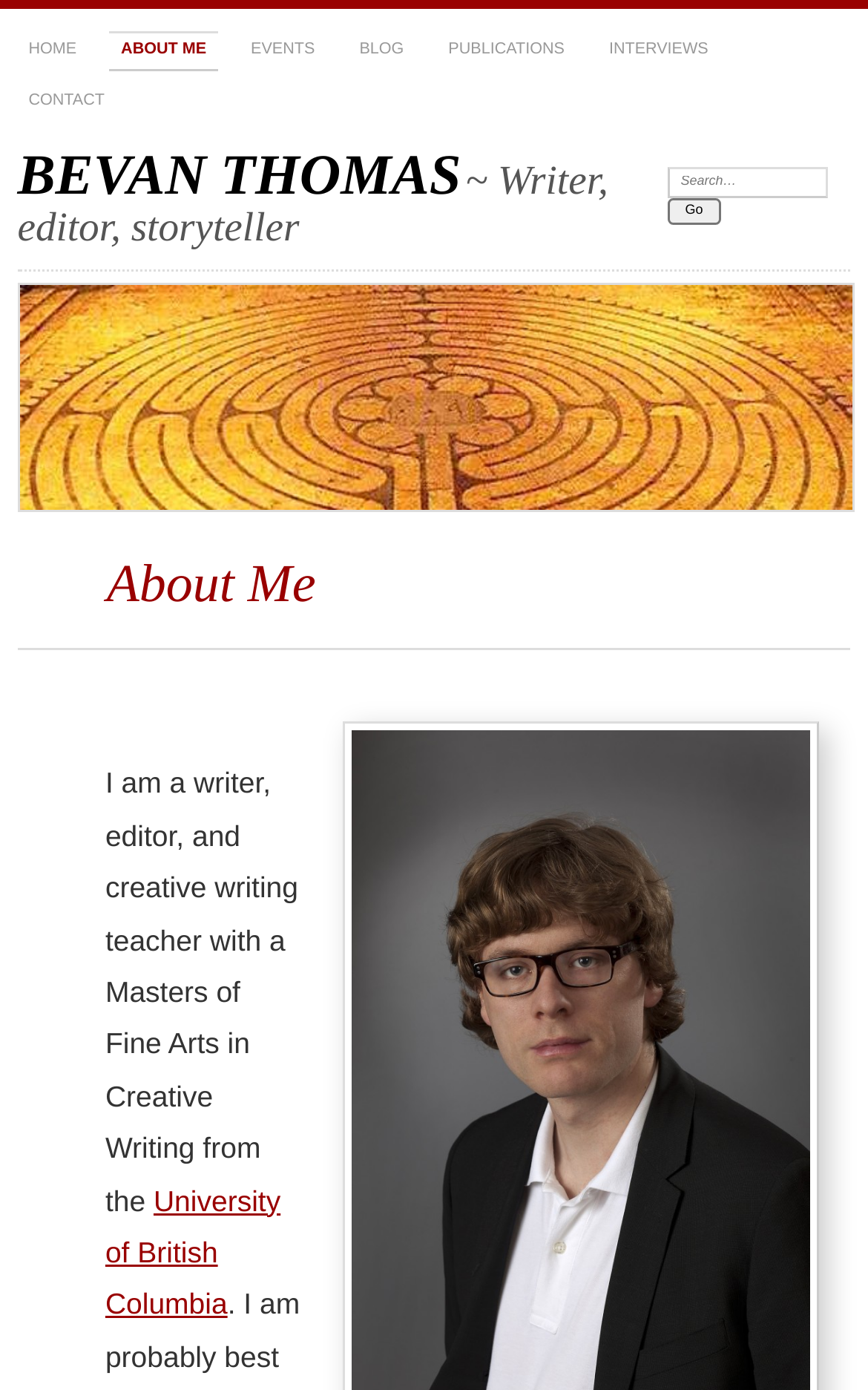Can you determine the bounding box coordinates of the area that needs to be clicked to fulfill the following instruction: "click on about me"?

[0.127, 0.022, 0.251, 0.051]